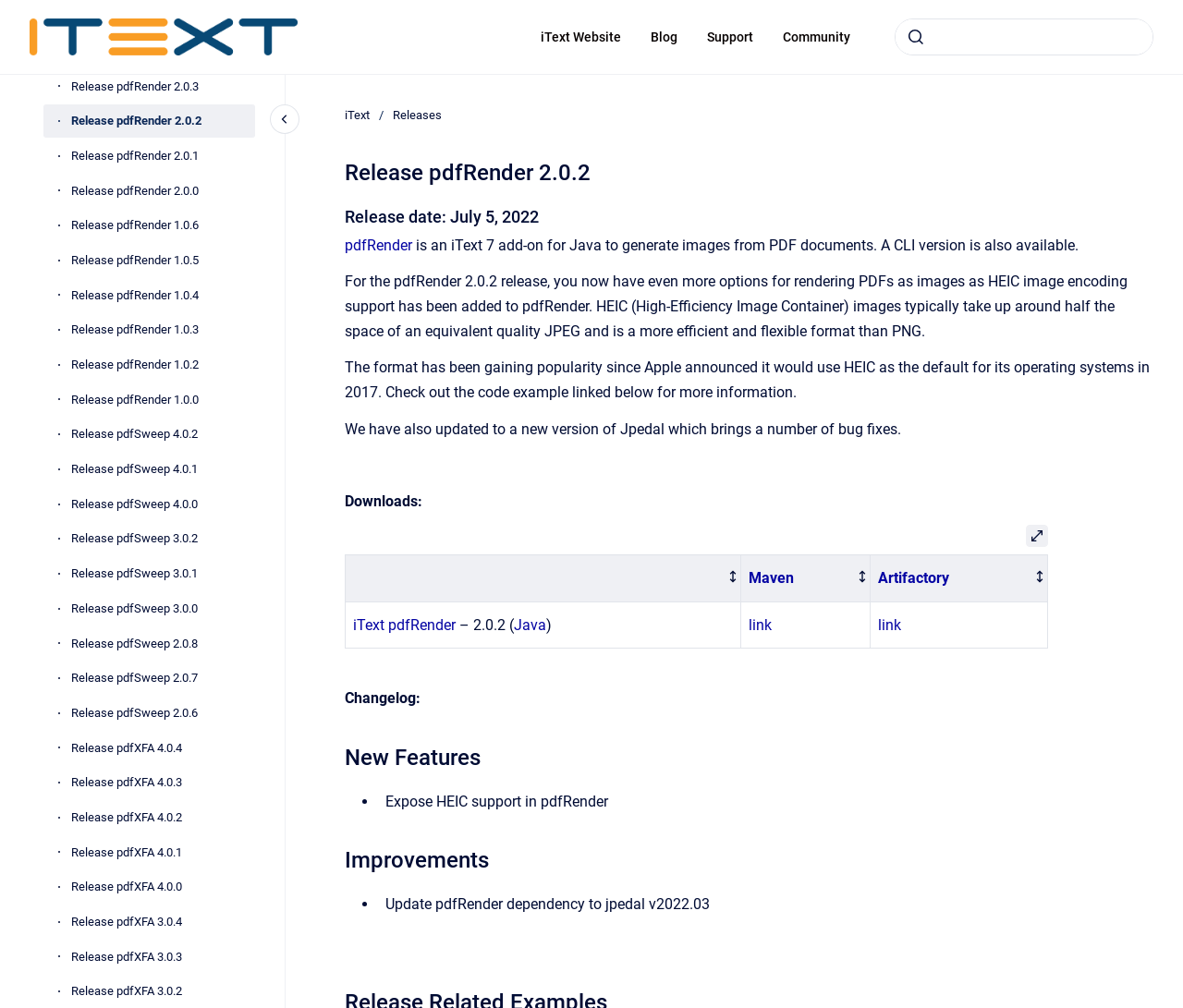Determine the bounding box for the UI element described here: "iText".

[0.291, 0.105, 0.312, 0.123]